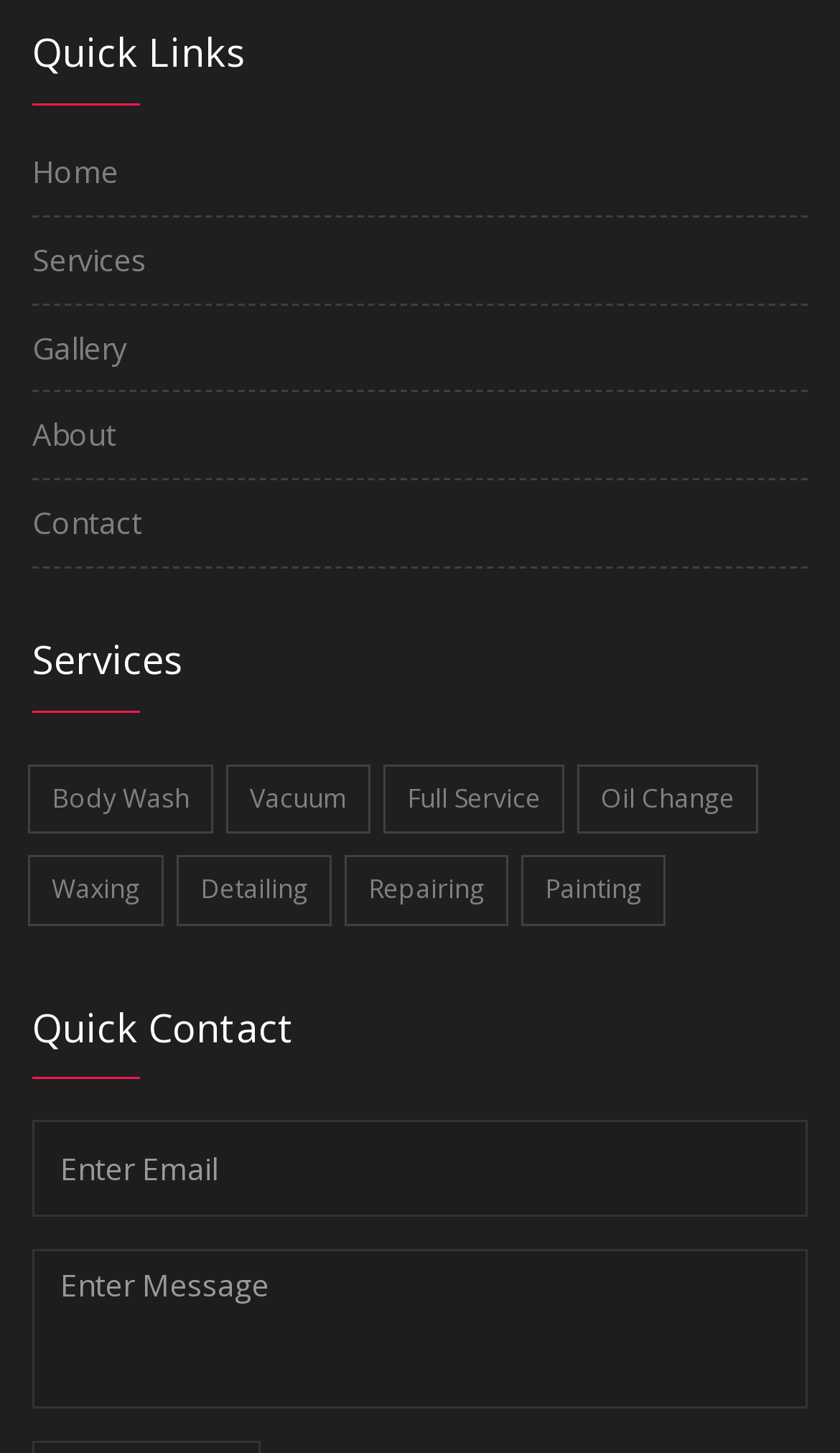Please identify the bounding box coordinates of the area that needs to be clicked to follow this instruction: "Enter Message".

[0.038, 0.86, 0.962, 0.97]